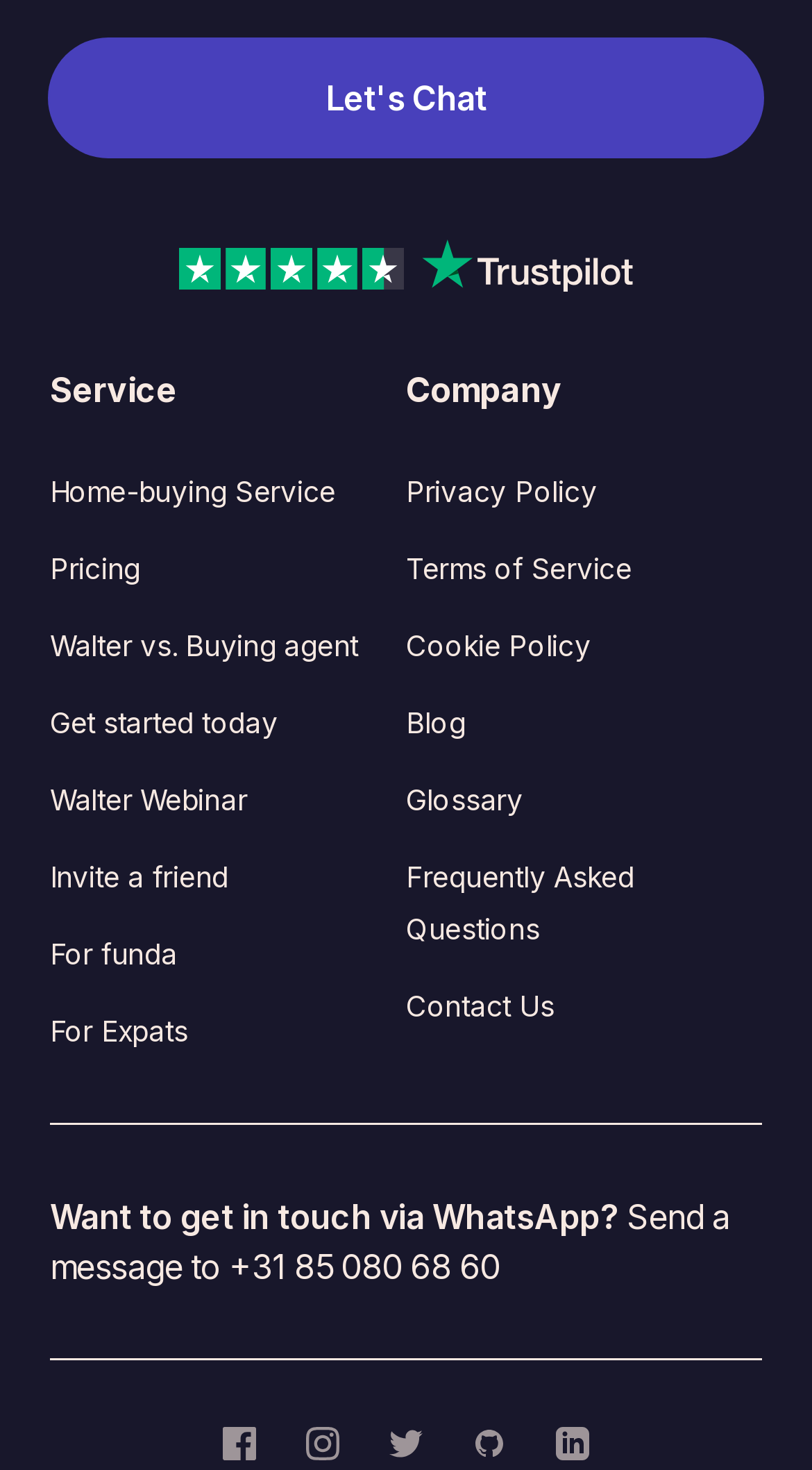What is the name of the webinar mentioned? Refer to the image and provide a one-word or short phrase answer.

Walter Webinar